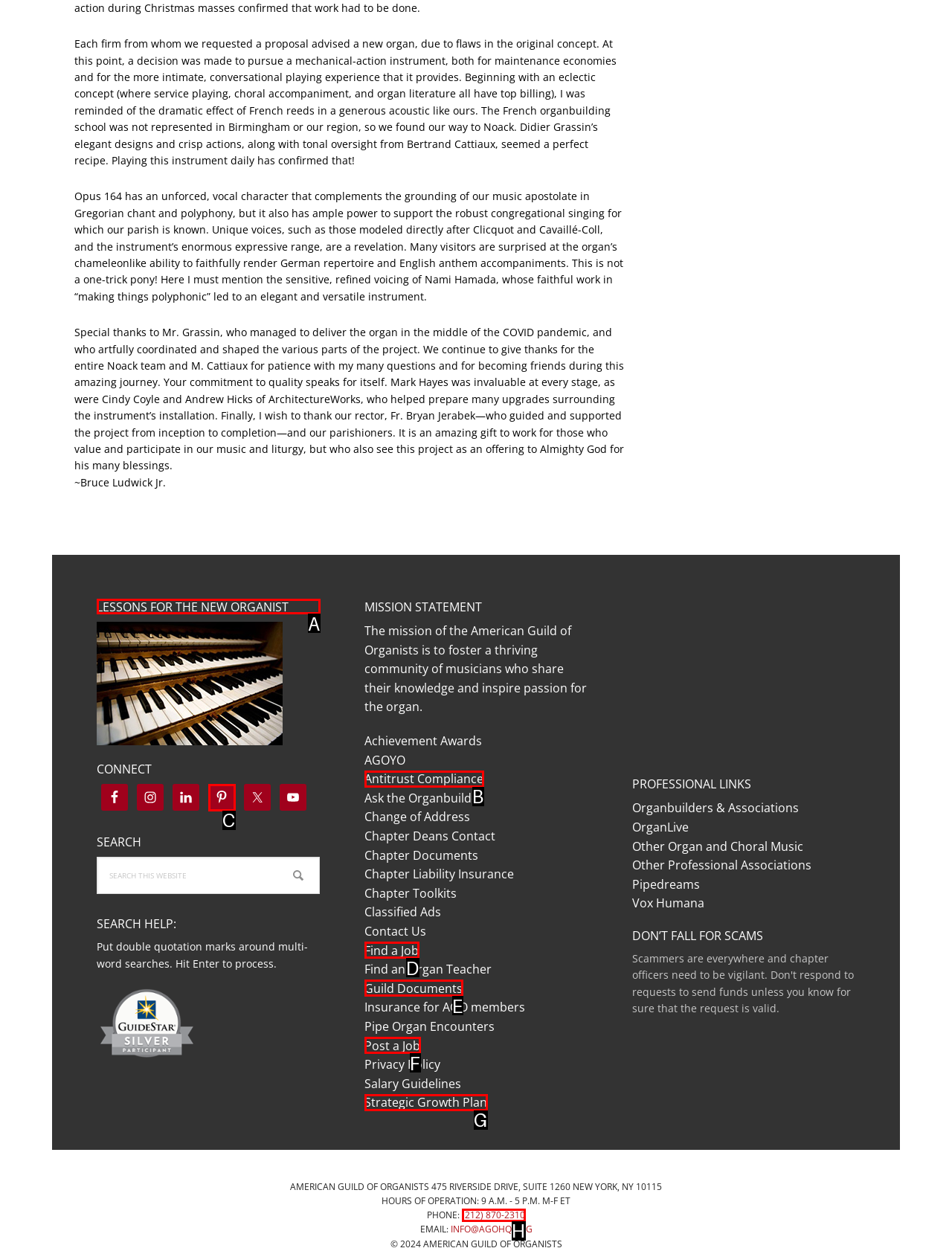Determine the HTML element to click for the instruction: Click the 'LESSONS FOR THE NEW ORGANIST' heading.
Answer with the letter corresponding to the correct choice from the provided options.

A